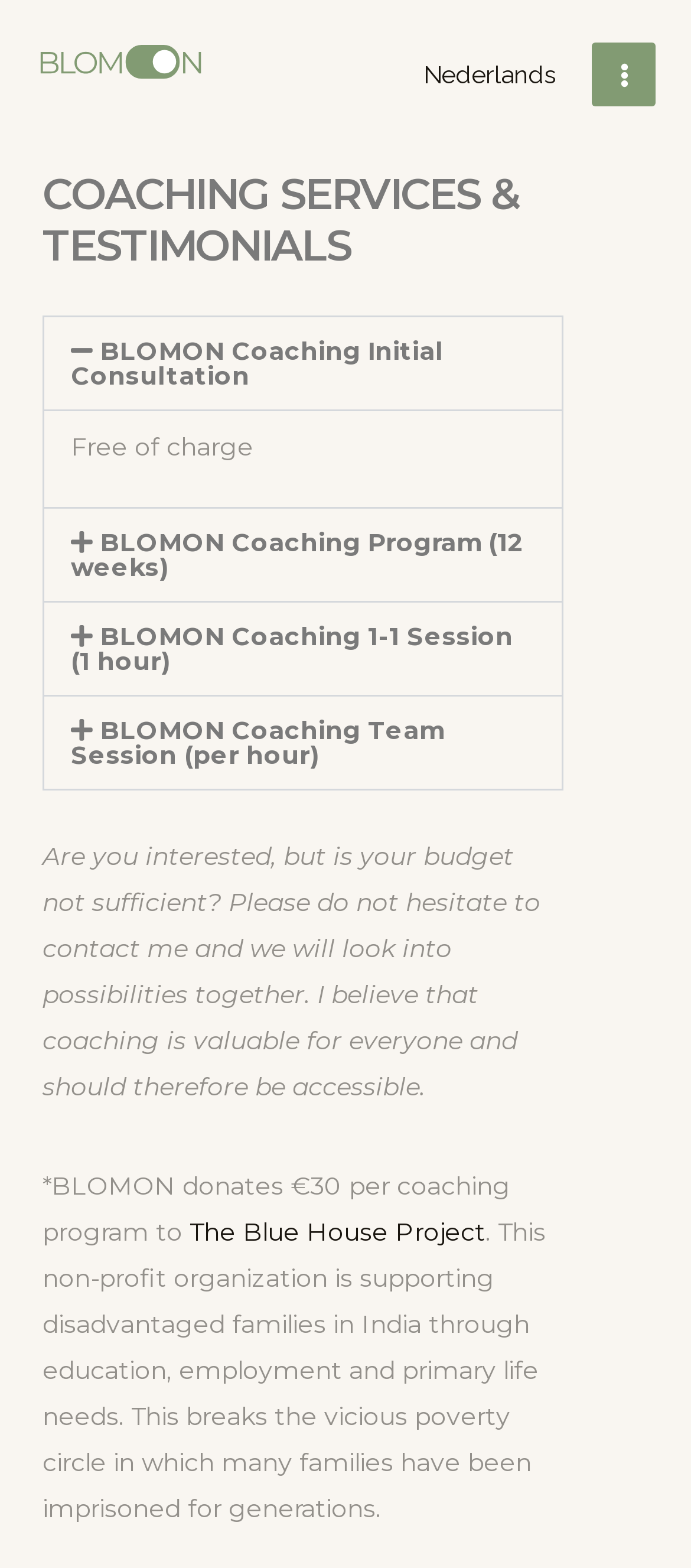Give a concise answer of one word or phrase to the question: 
What is the purpose of BLOMON's donation?

Supporting disadvantaged families